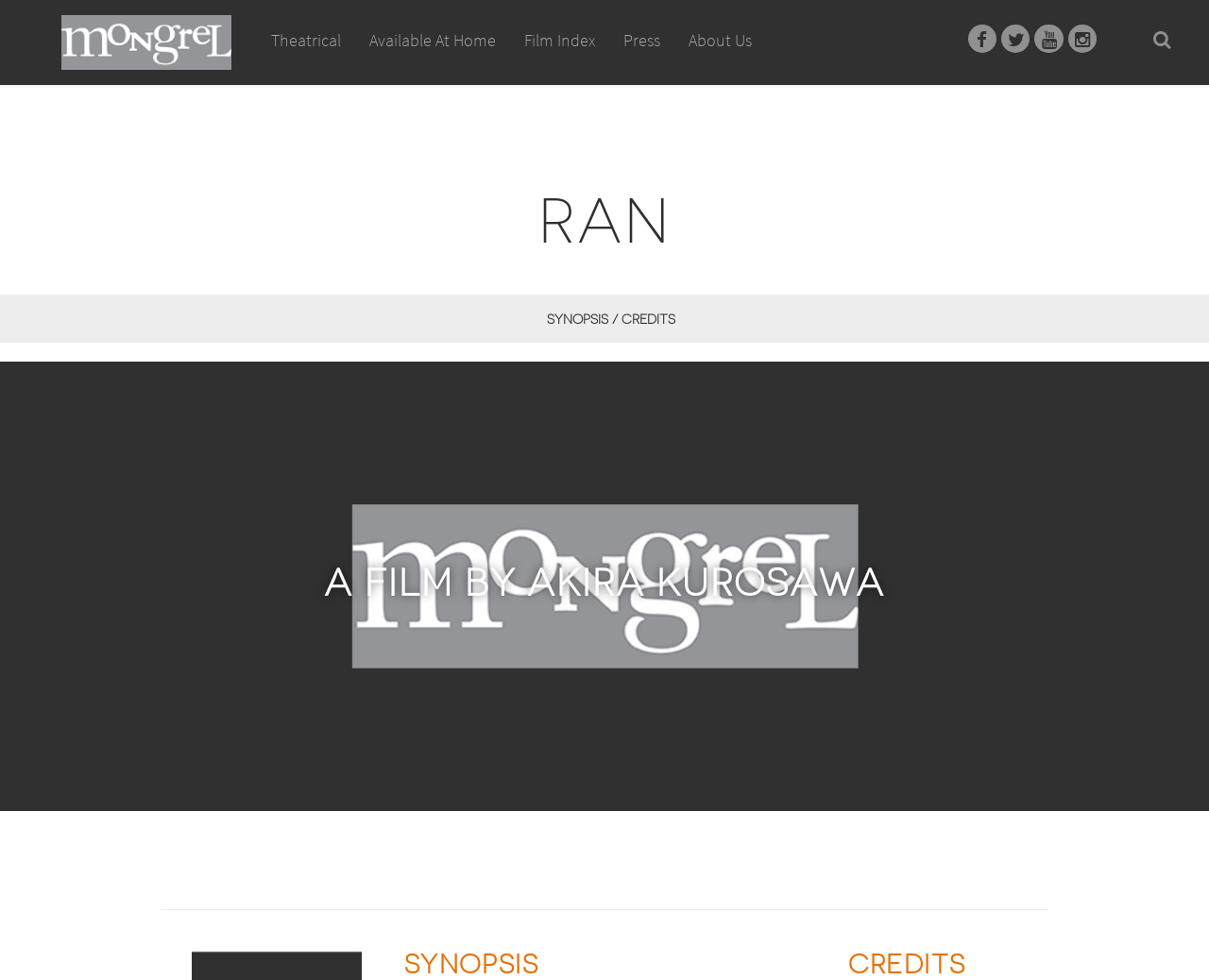Offer a meticulous caption that includes all visible features of the webpage.

The webpage is about Mongrel Media, a film-related website. At the top, there is a header section with several links, including "Theatrical", "Available At Home", "Film Index", "Press", and "About Us". These links are positioned horizontally, with "Theatrical" on the left and "About Us" on the right. Below the "Available At Home" link, there is a small image.

To the right of these links, there are five social media icons, represented by Unicode characters. Below the header section, there is a large heading that reads "RAN", spanning the entire width of the page.

Below the "RAN" heading, there is a large image that takes up most of the page's width, with a link "SYNOPSIS / CREDITS" positioned above it. The image is likely a poster or a screenshot from the film "Ran".

Below the image, there is a heading that reads "A FILM BY AKIRA KUROSAWA", followed by a horizontal separator line. At the bottom of the page, there are two headings, "SYNOPSIS" and "CREDITS", positioned side by side.